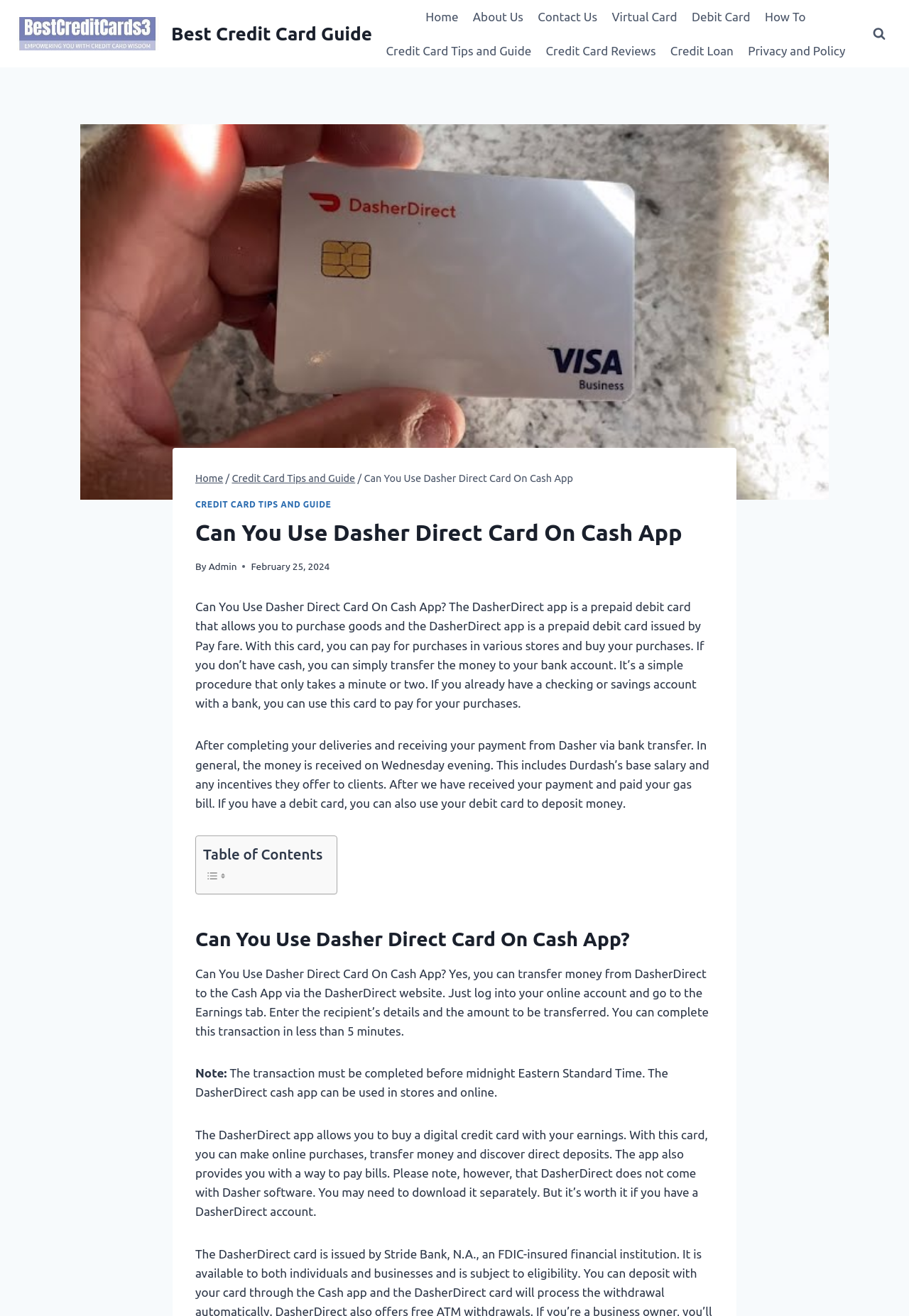Determine the coordinates of the bounding box that should be clicked to complete the instruction: "Learn more about 'Debit Card'". The coordinates should be represented by four float numbers between 0 and 1: [left, top, right, bottom].

[0.753, 0.0, 0.833, 0.026]